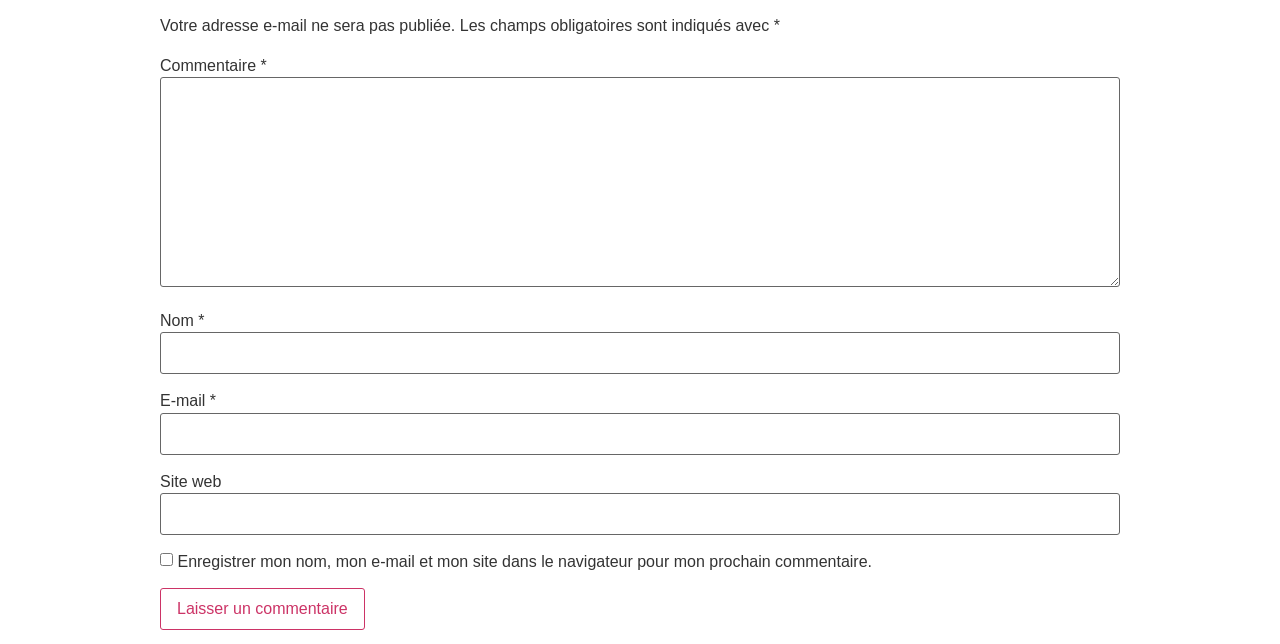What is the purpose of the checkbox?
Based on the image, provide your answer in one word or phrase.

Save comment information